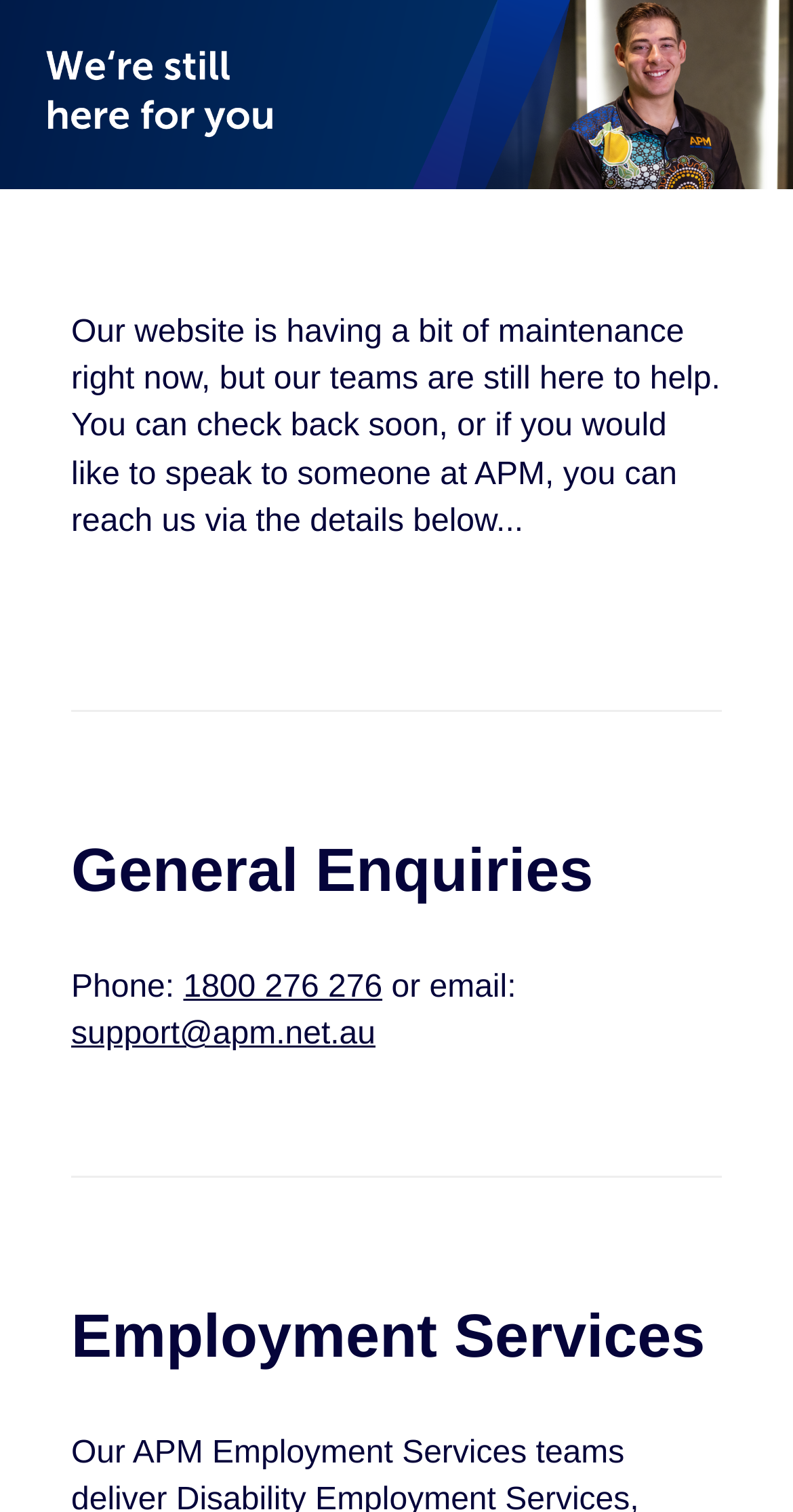Extract the bounding box coordinates for the UI element described as: "support@apm.net.au".

[0.09, 0.673, 0.474, 0.696]